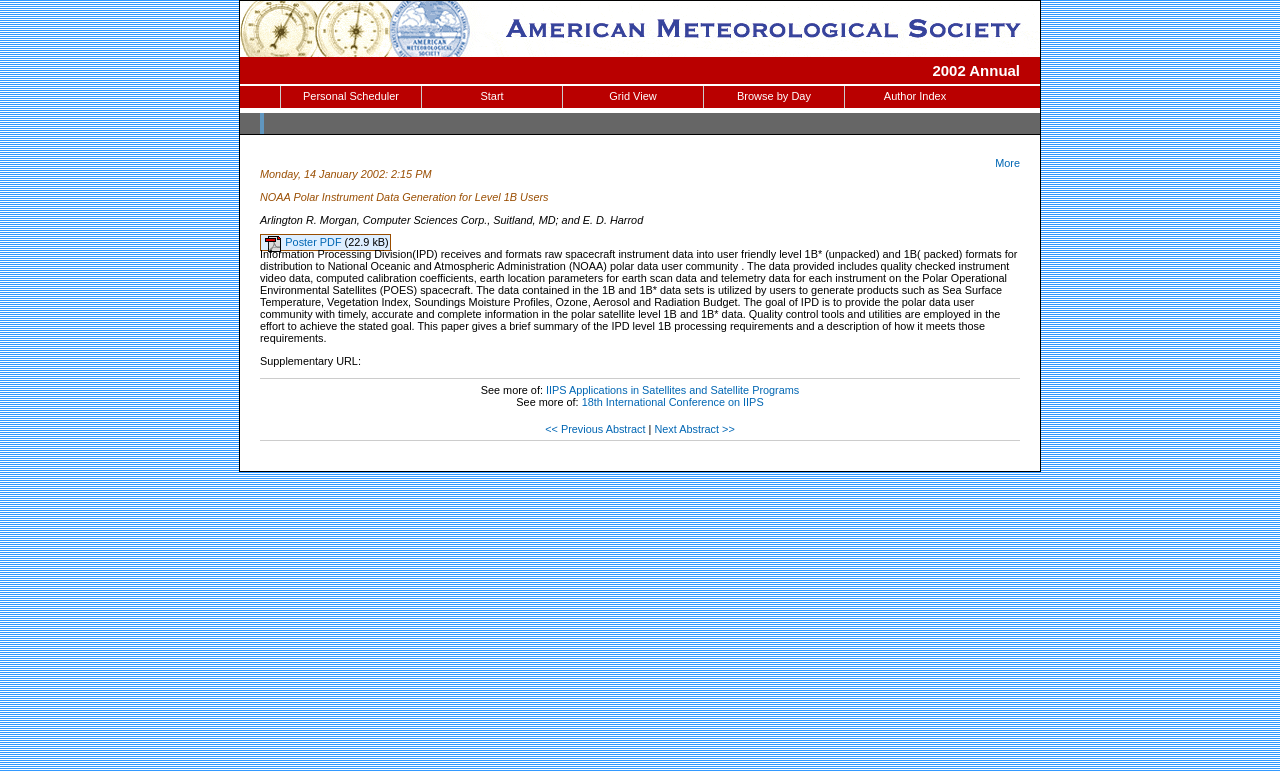Determine the bounding box coordinates of the clickable element to achieve the following action: 'Download the poster in PDF format'. Provide the coordinates as four float values between 0 and 1, formatted as [left, top, right, bottom].

[0.207, 0.306, 0.269, 0.347]